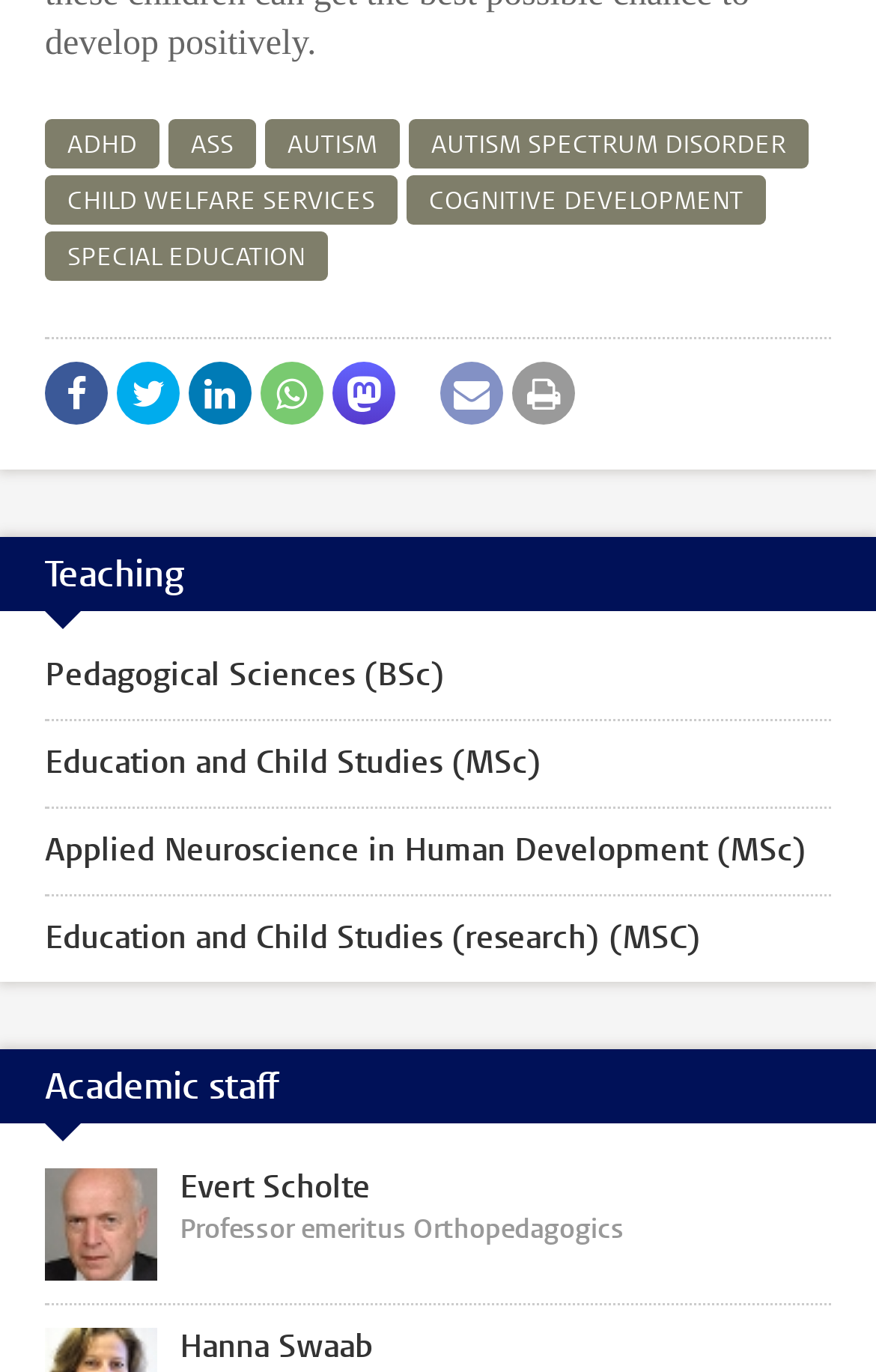Find the bounding box coordinates of the clickable area that will achieve the following instruction: "View Pedagogical Sciences (BSc) program".

[0.0, 0.462, 1.0, 0.524]